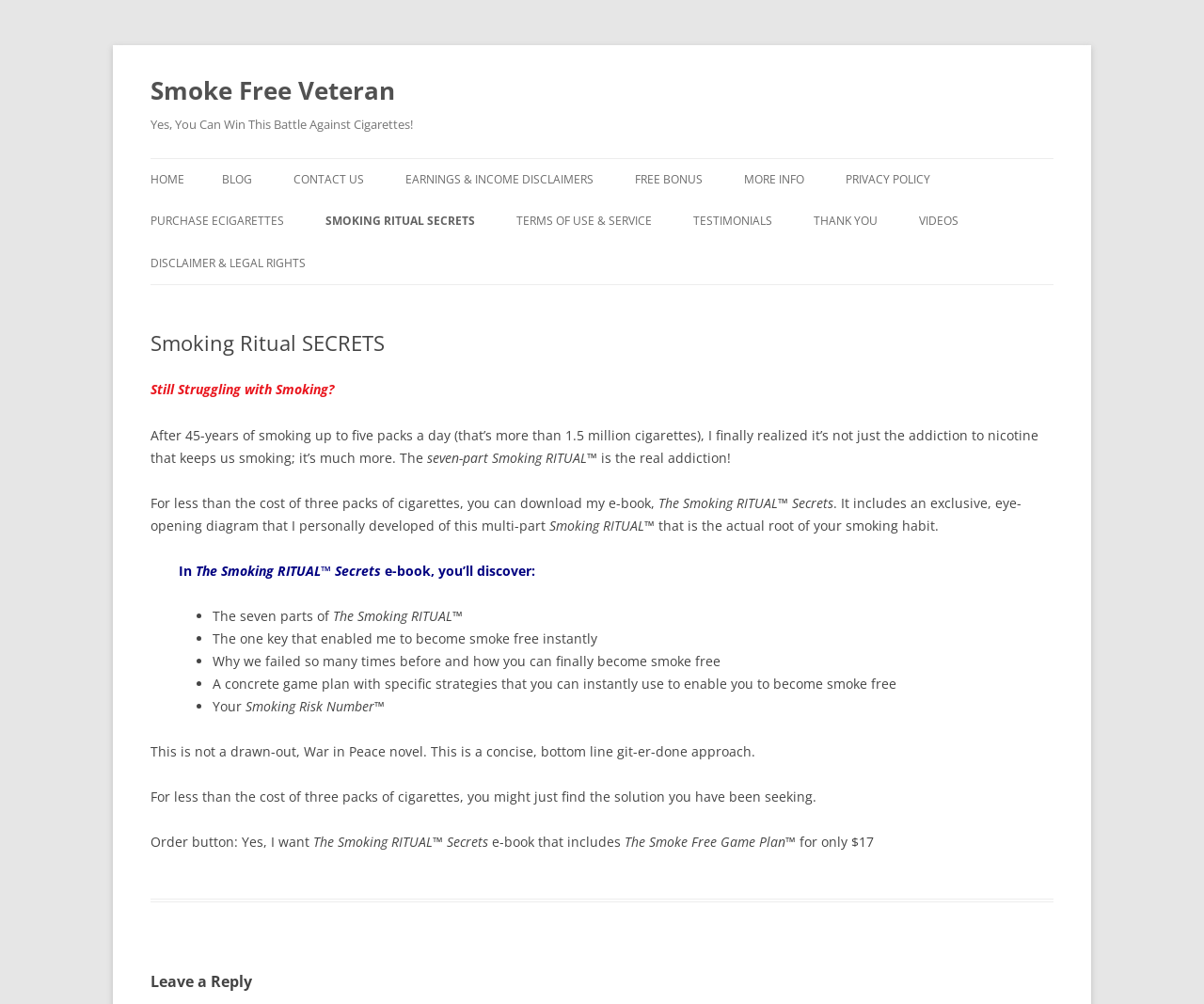Pinpoint the bounding box coordinates of the clickable area needed to execute the instruction: "Click the 'FREE BONUS' link". The coordinates should be specified as four float numbers between 0 and 1, i.e., [left, top, right, bottom].

[0.527, 0.158, 0.584, 0.2]